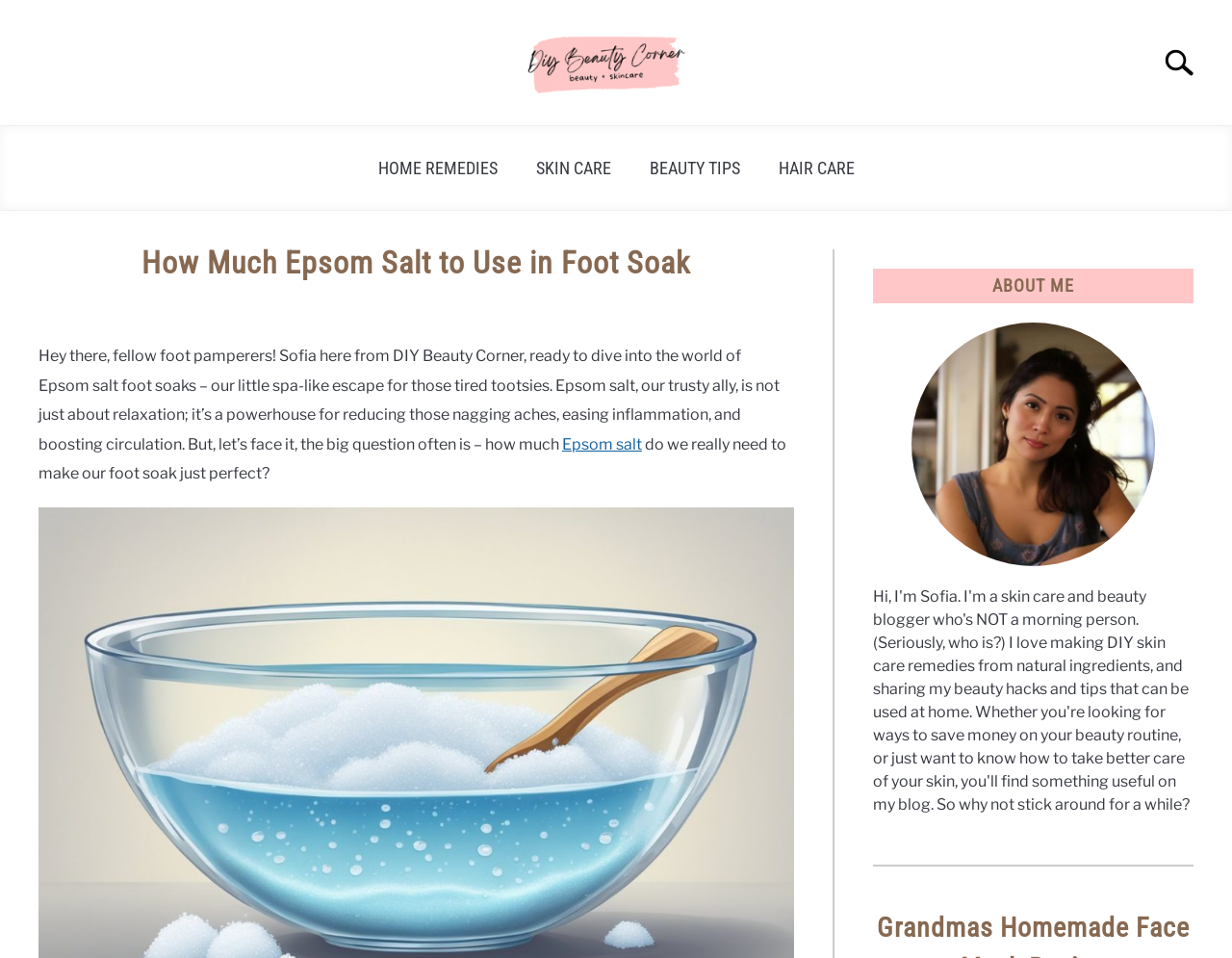Give a comprehensive overview of the webpage, including key elements.

This webpage is about a guide on using Epsom salt for foot soaks, specifically focusing on the right amount to use for relaxation, pain relief, and improved circulation. At the top of the page, there is a navigation menu with five links: "HOME REMEDIES", "SKIN CARE", "BEAUTY TIPS", "HAIR CARE", and a search bar with a "Search for:" label. 

Below the navigation menu, the main content area begins with a heading that reads "How Much Epsom Salt to Use in Foot Soak". The author, Sofia Illescas, is credited below the heading, along with a link to "Home Remedies". 

The main article starts with a brief introduction, where Sofia welcomes readers and explains the benefits of Epsom salt foot soaks. The text continues to discuss the importance of using the right amount of Epsom salt, with a link to "Epsom salt" in the middle of the paragraph. 

On the right side of the page, there is a separate section with a heading "ABOUT ME".